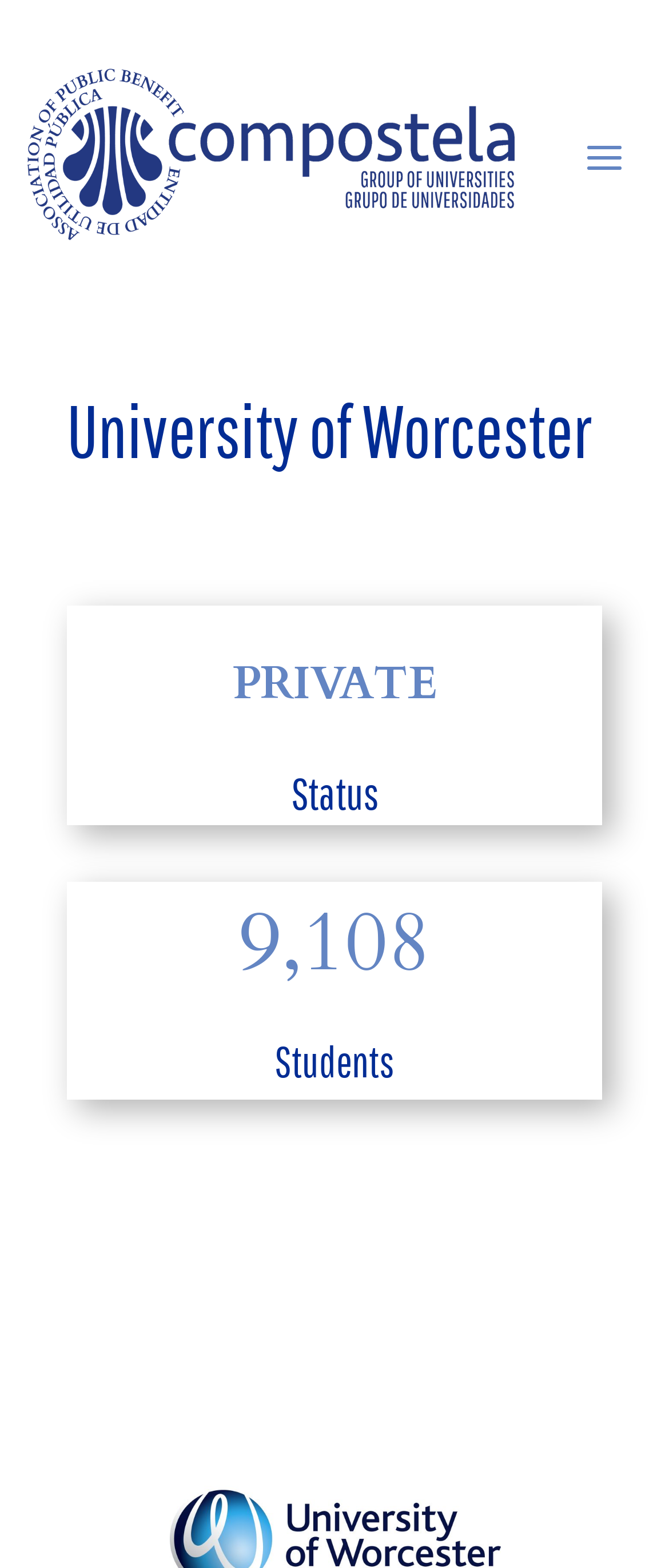How many professors are there in the University of Worcester?
Look at the image and respond with a single word or a short phrase.

Not specified